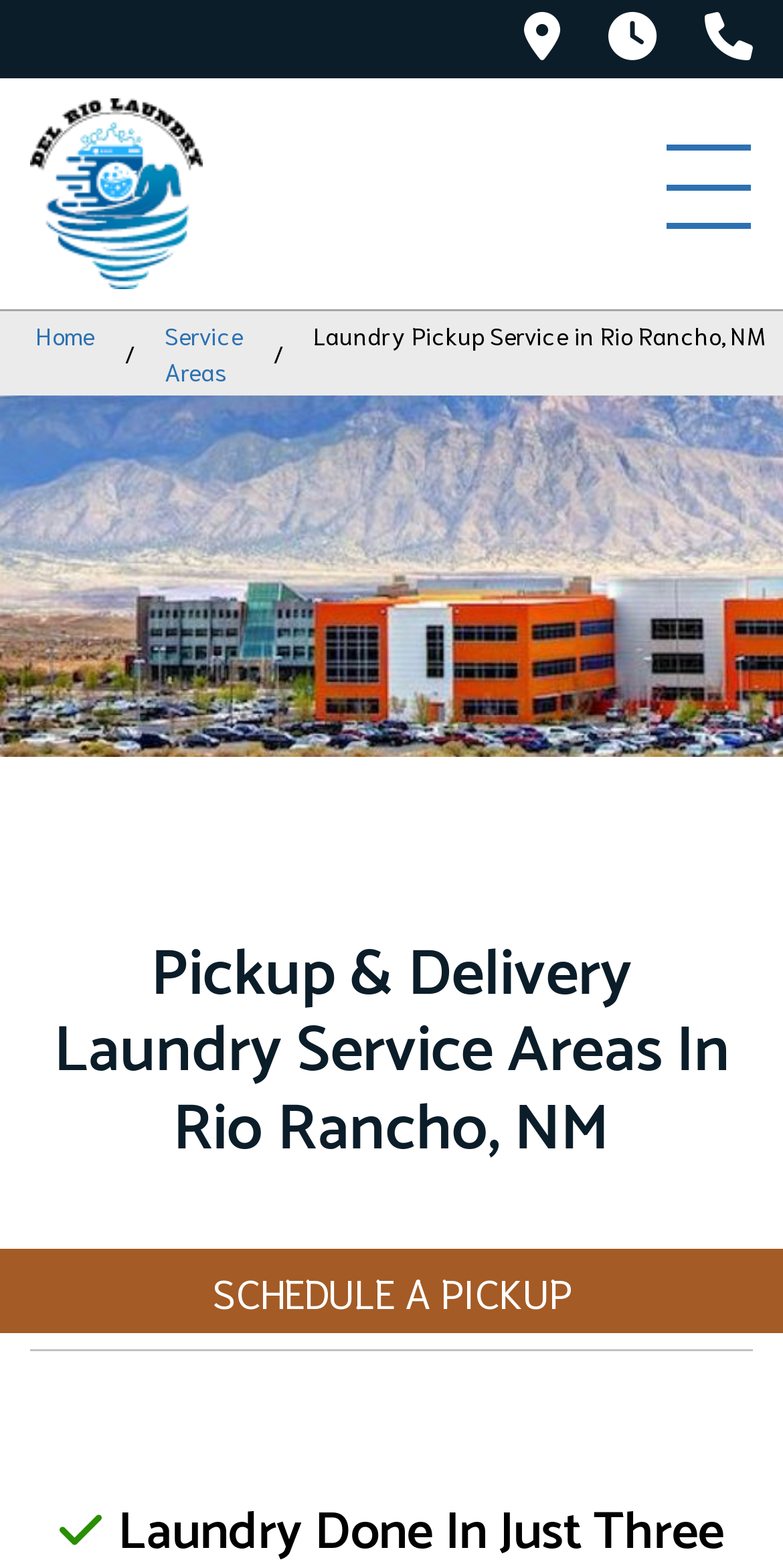From the element description Service Areas, predict the bounding box coordinates of the UI element. The coordinates must be specified in the format (top-left x, top-left y, bottom-right x, bottom-right y) and should be within the 0 to 1 range.

[0.21, 0.204, 0.31, 0.246]